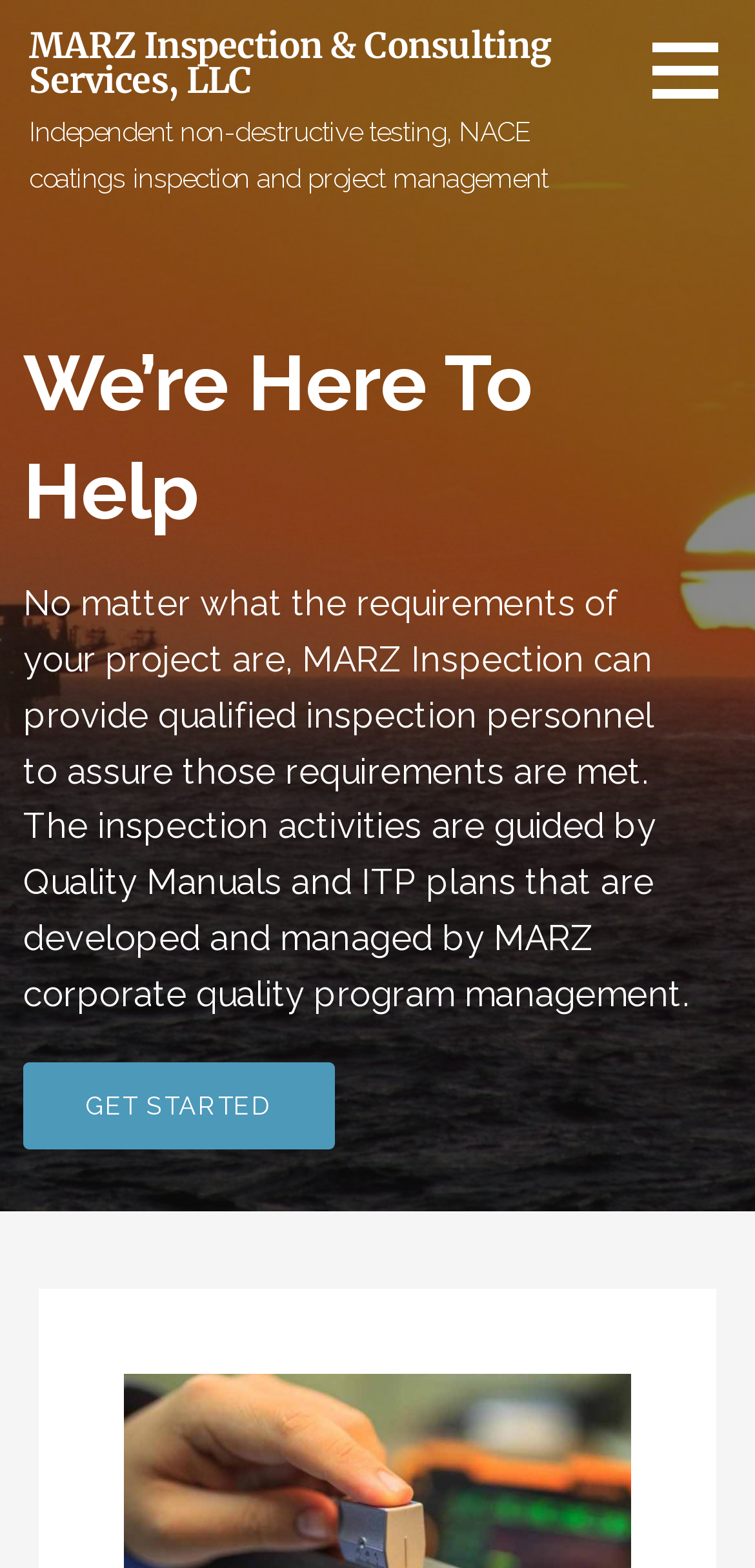Can you extract the headline from the webpage for me?

MARZ Inspection & Consulting Services, LLC